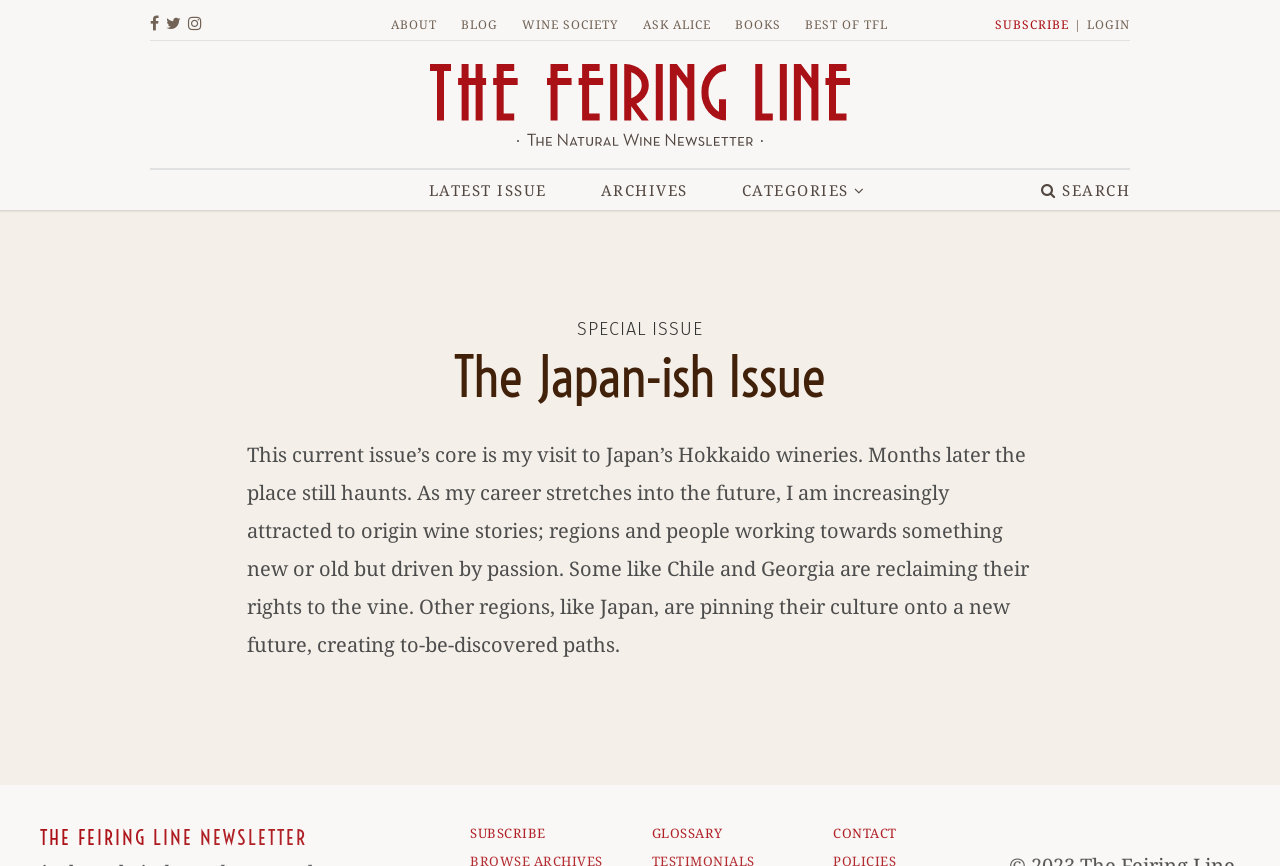Please determine the headline of the webpage and provide its content.

The Japan-ish Issue